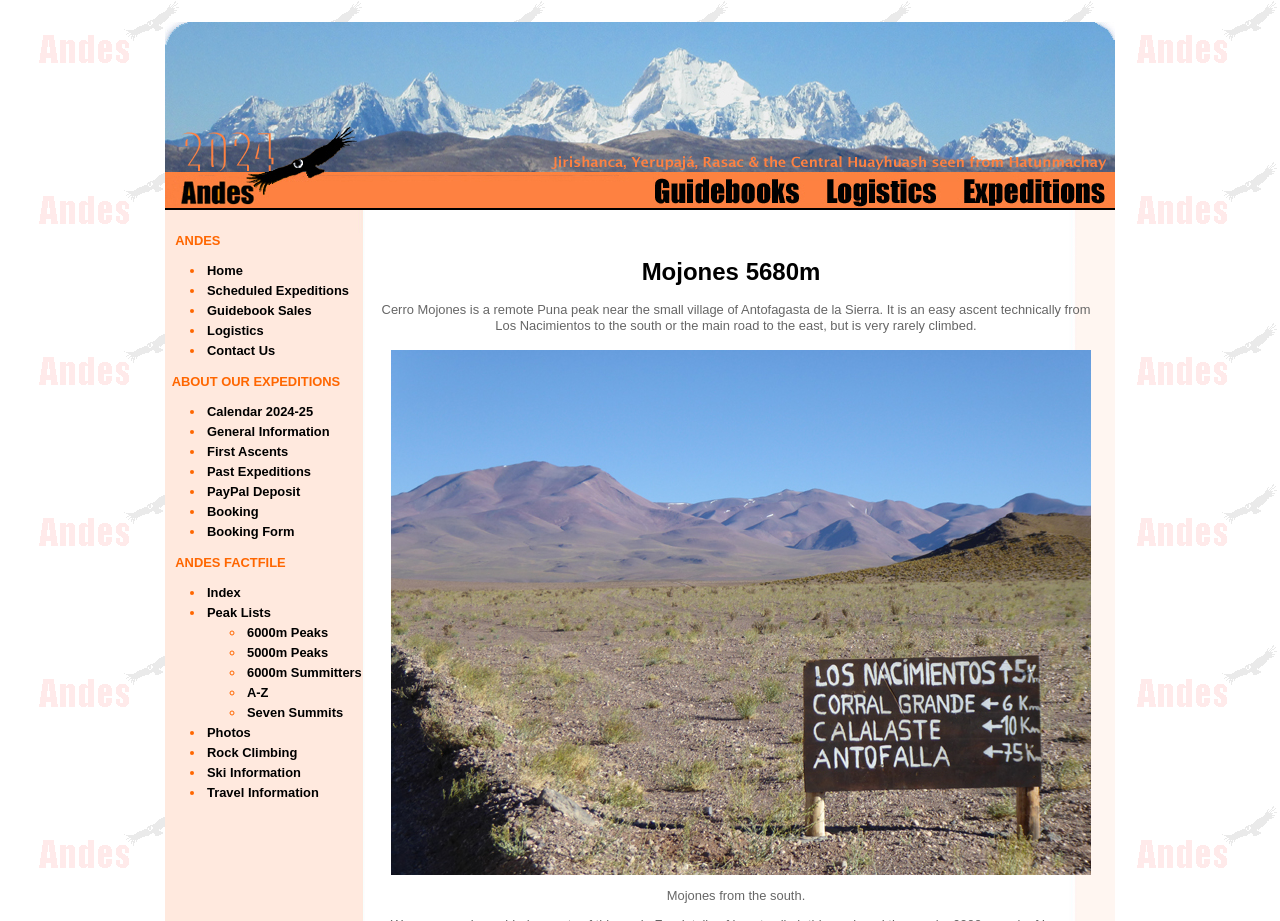Identify the bounding box coordinates for the region to click in order to carry out this instruction: "View coupons for BrightData". Provide the coordinates using four float numbers between 0 and 1, formatted as [left, top, right, bottom].

None